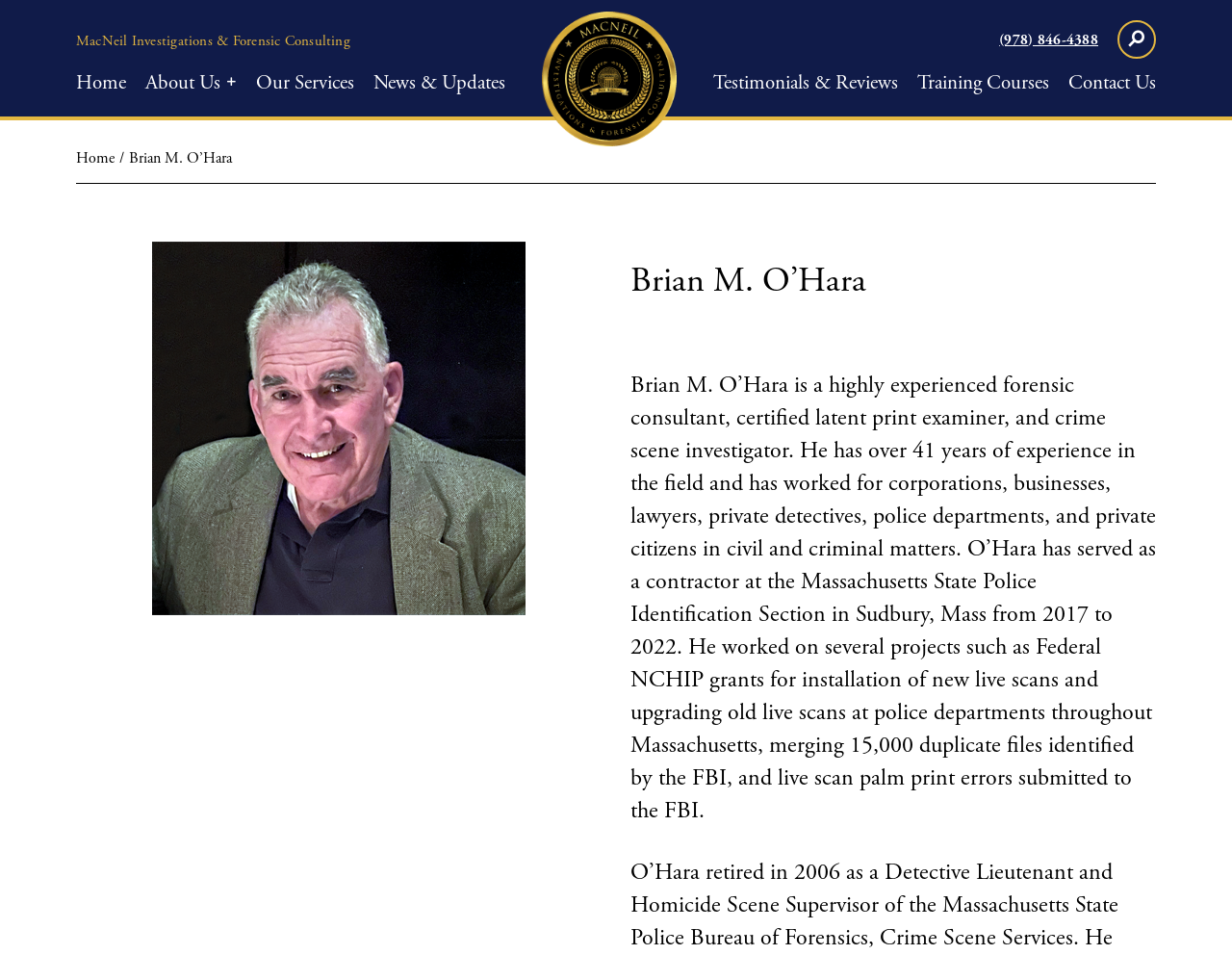Write an extensive caption that covers every aspect of the webpage.

The webpage is about Brian M. O'Hara, a forensic consultant, and MacNeil Investigations. At the top, there is a navigation menu with links to "Home", "About Us", "Our Services", "News & Updates", "Testimonials & Reviews", "Training Courses", and "Contact Us". Below the navigation menu, there is a title "MacNeil Investigations & Forensic Consulting". 

On the left side, there is a large section with a heading "Brian M. O'Hara" and a brief description of his experience and expertise as a forensic consultant, certified latent print examiner, and crime scene investigator. The description is quite detailed, mentioning his work experience, projects, and achievements.

On the top-right corner, there is a contact information section with a link to "Contact Us" and a phone number "(978) 846-4388" available for 24-hour service. There is also a duplicate "Home" link below the navigation menu.